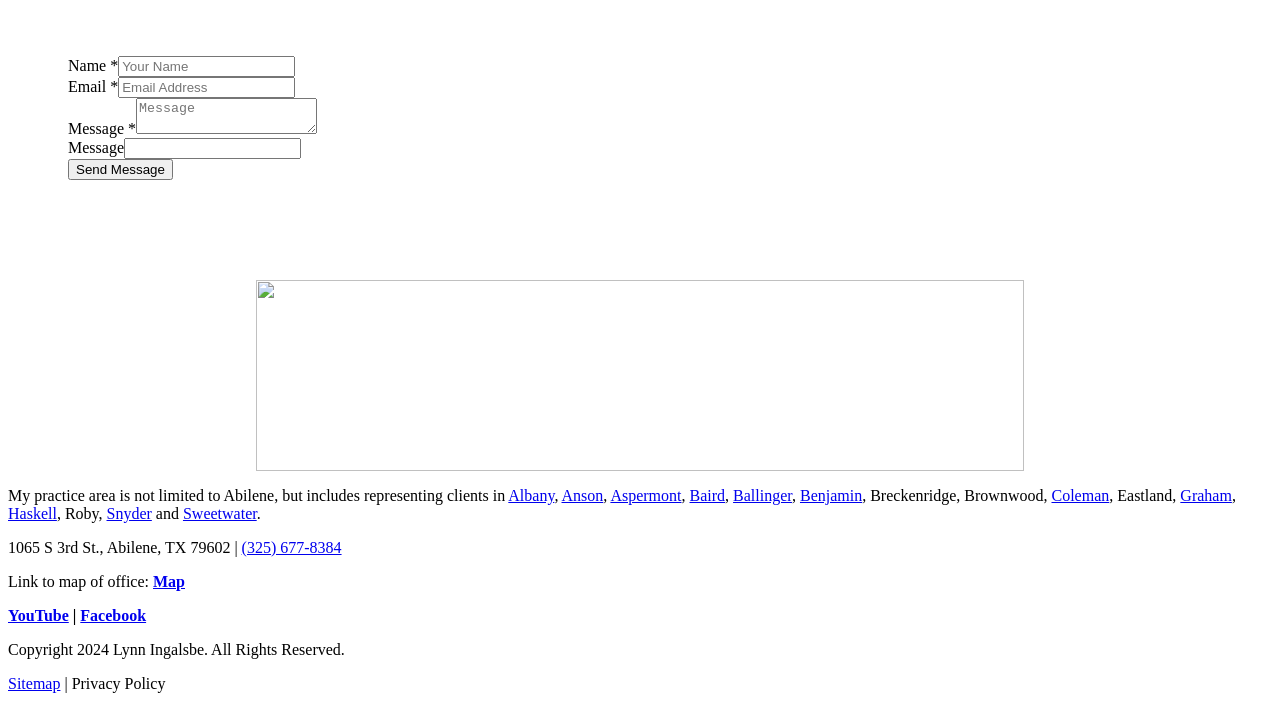Please identify the coordinates of the bounding box for the clickable region that will accomplish this instruction: "Click the Send Message button".

[0.053, 0.224, 0.135, 0.254]